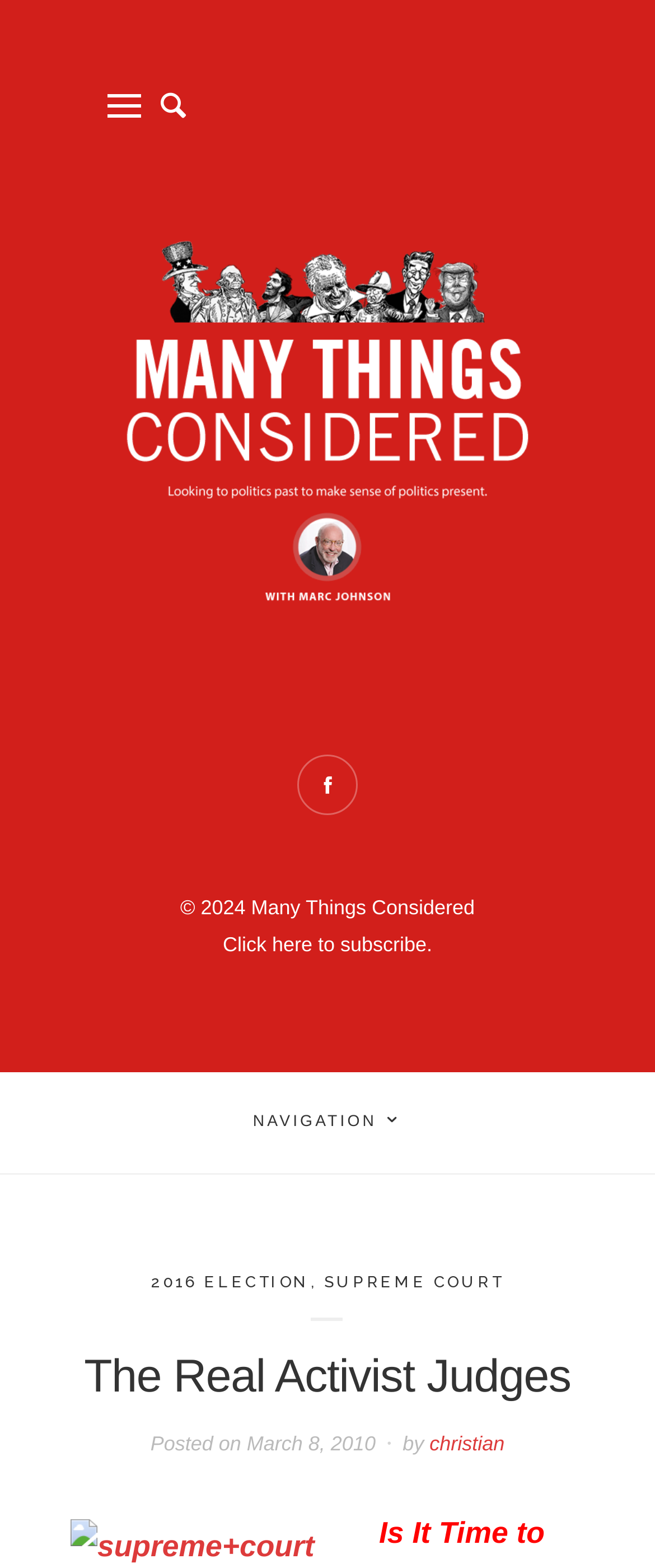Bounding box coordinates are given in the format (top-left x, top-left y, bottom-right x, bottom-right y). All values should be floating point numbers between 0 and 1. Provide the bounding box coordinate for the UI element described as: christian

[0.656, 0.913, 0.77, 0.928]